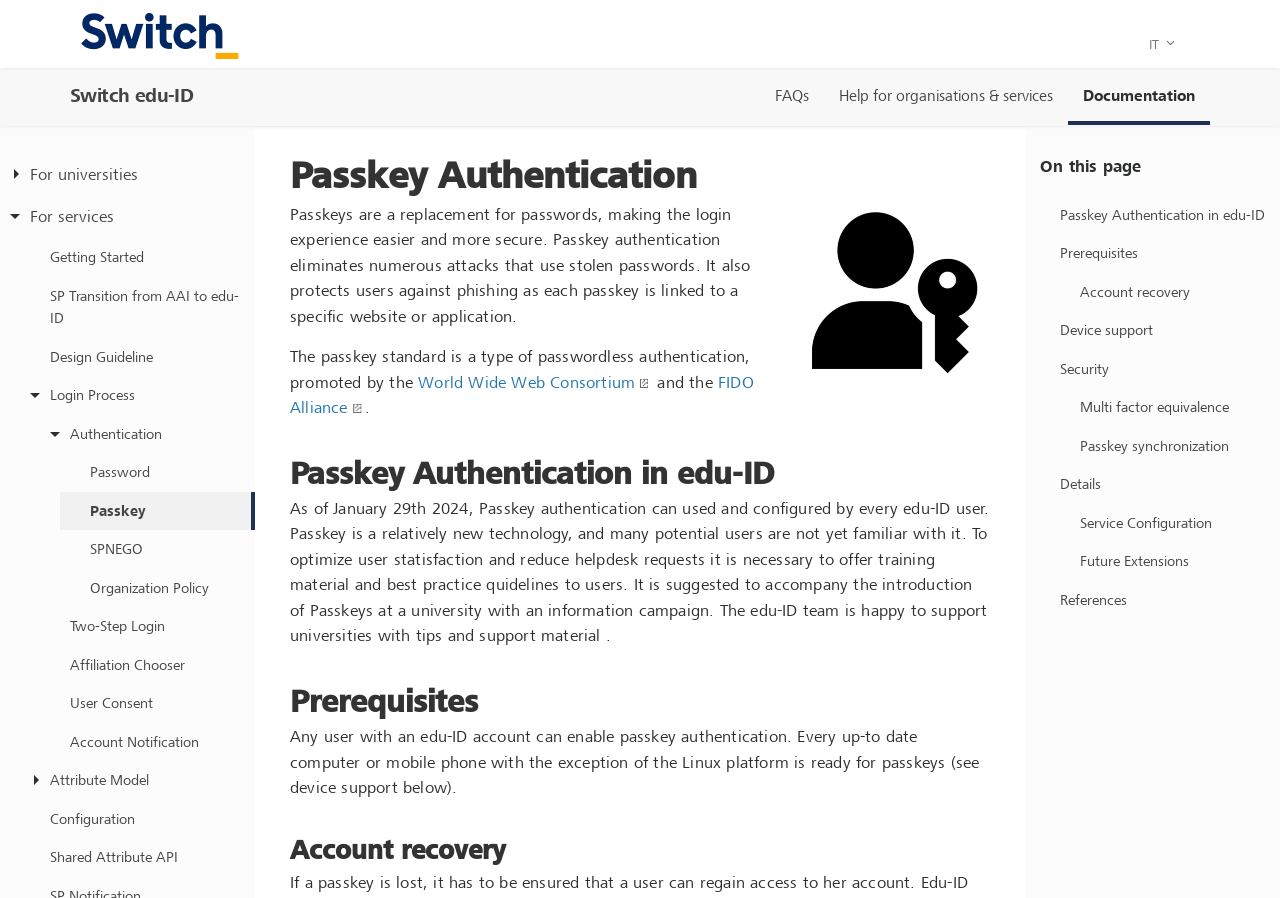Please locate the clickable area by providing the bounding box coordinates to follow this instruction: "Read about Passkey standard".

[0.327, 0.413, 0.51, 0.437]